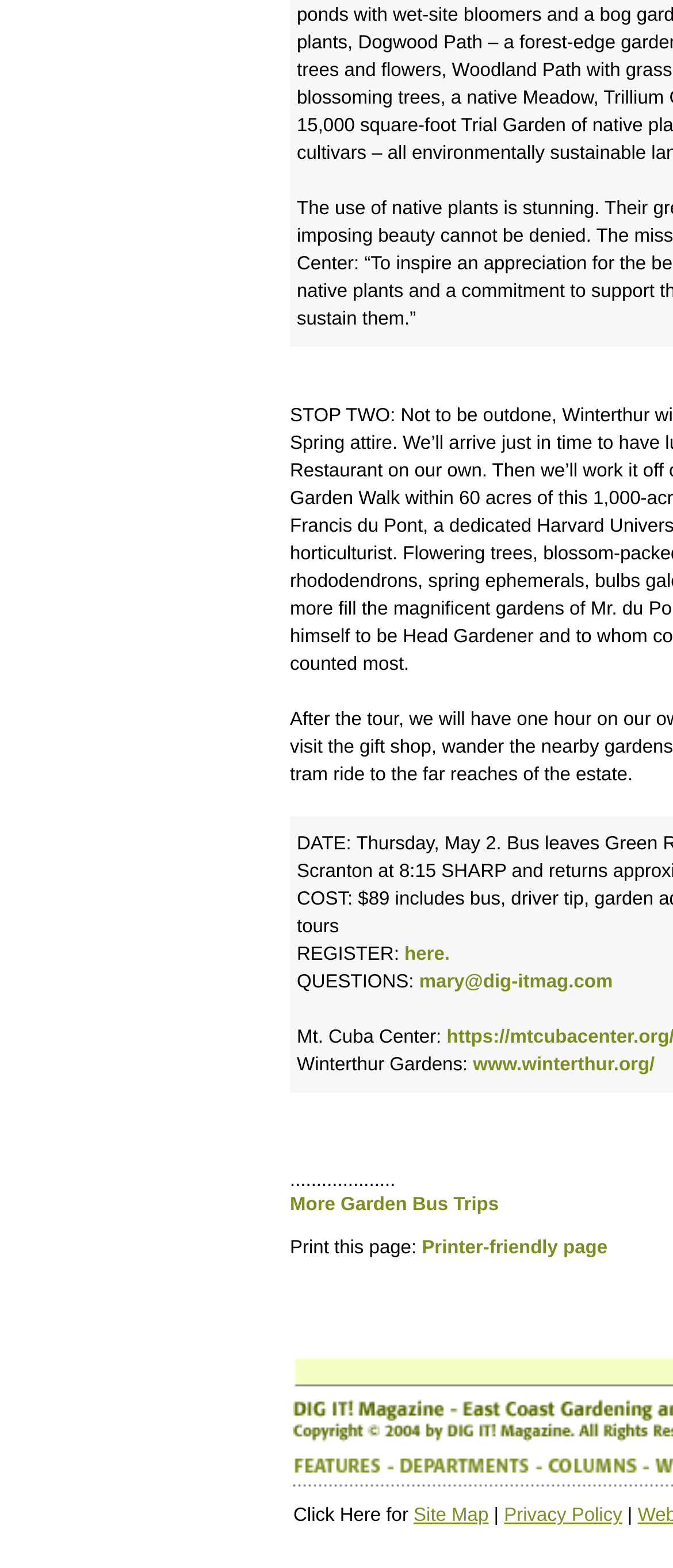Using the format (top-left x, top-left y, bottom-right x, bottom-right y), and given the element description, identify the bounding box coordinates within the screenshot: Privacy Policy

[0.749, 0.96, 0.925, 0.973]